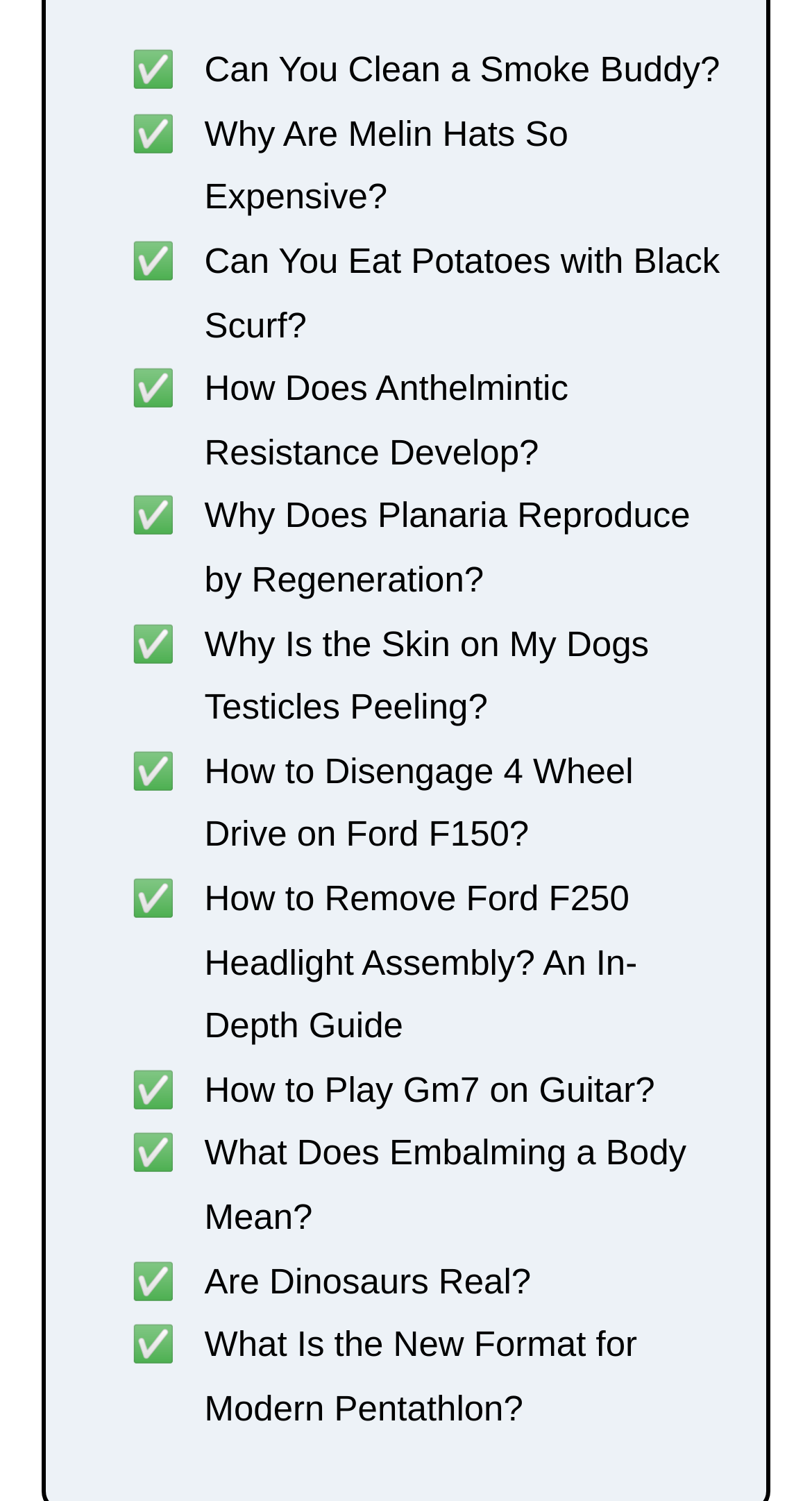Locate the bounding box coordinates of the element I should click to achieve the following instruction: "Click on 'Why Are Melin Hats So Expensive?'".

[0.252, 0.076, 0.7, 0.145]